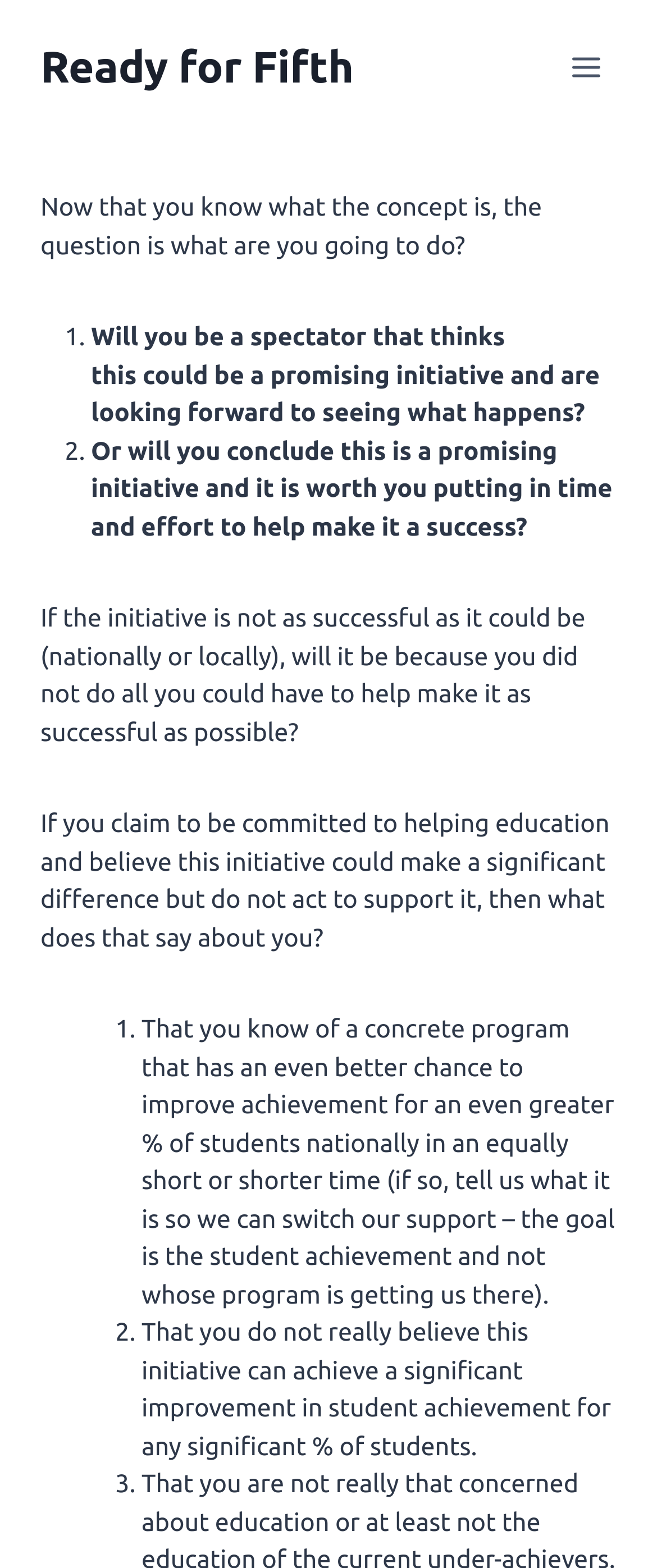Using the element description Toggle Menu, predict the bounding box coordinates for the UI element. Provide the coordinates in (top-left x, top-left y, bottom-right x, bottom-right y) format with values ranging from 0 to 1.

[0.844, 0.026, 0.938, 0.06]